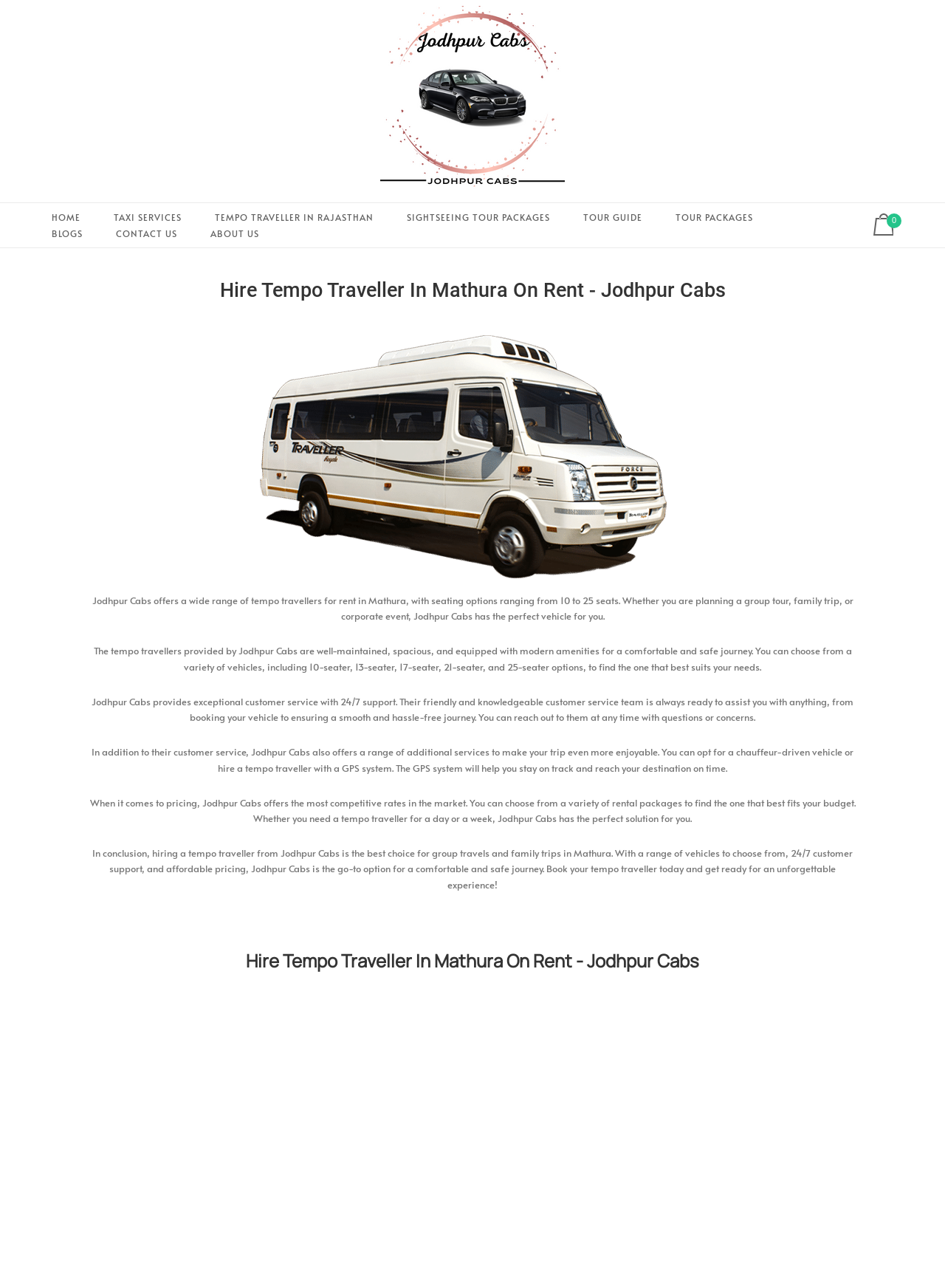Can you specify the bounding box coordinates of the area that needs to be clicked to fulfill the following instruction: "Click on HOME"?

[0.043, 0.153, 0.097, 0.183]